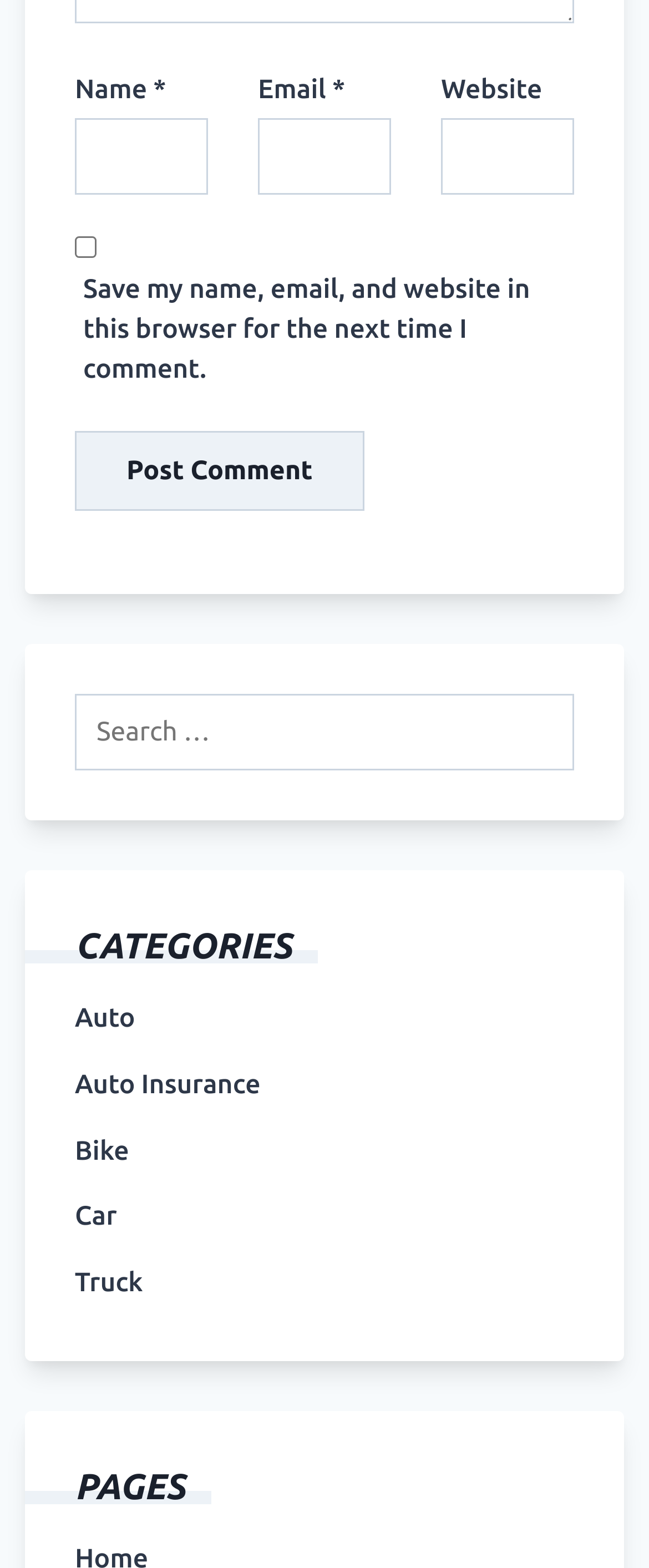Using the webpage screenshot, locate the HTML element that fits the following description and provide its bounding box: "parent_node: Website name="url"".

[0.679, 0.075, 0.885, 0.124]